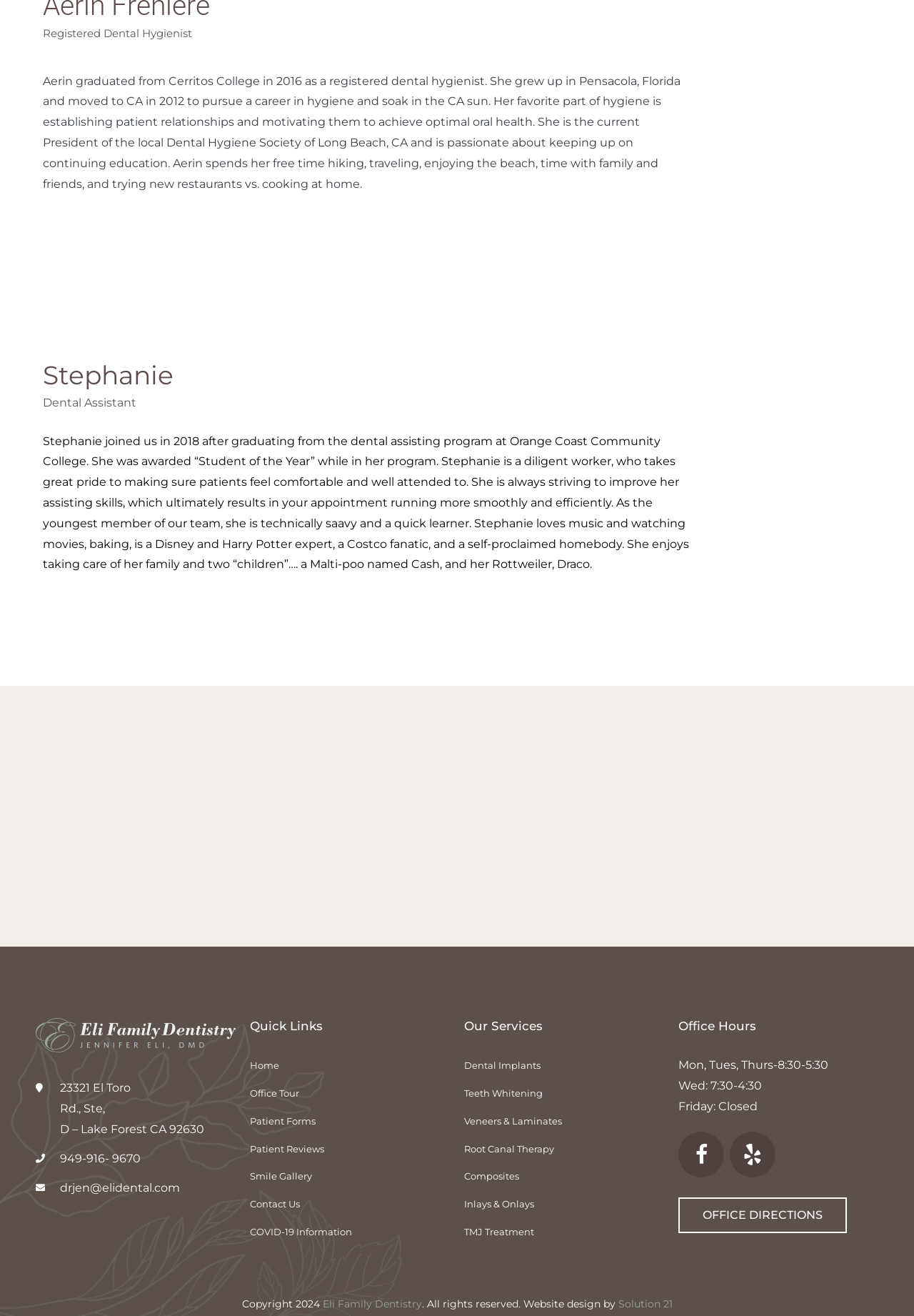Can you give a comprehensive explanation to the question given the content of the image?
What are the office hours on Wednesdays?

The office hours are listed on the webpage, and according to the text, on Wednesdays, the office hours are from 7:30 to 4:30.